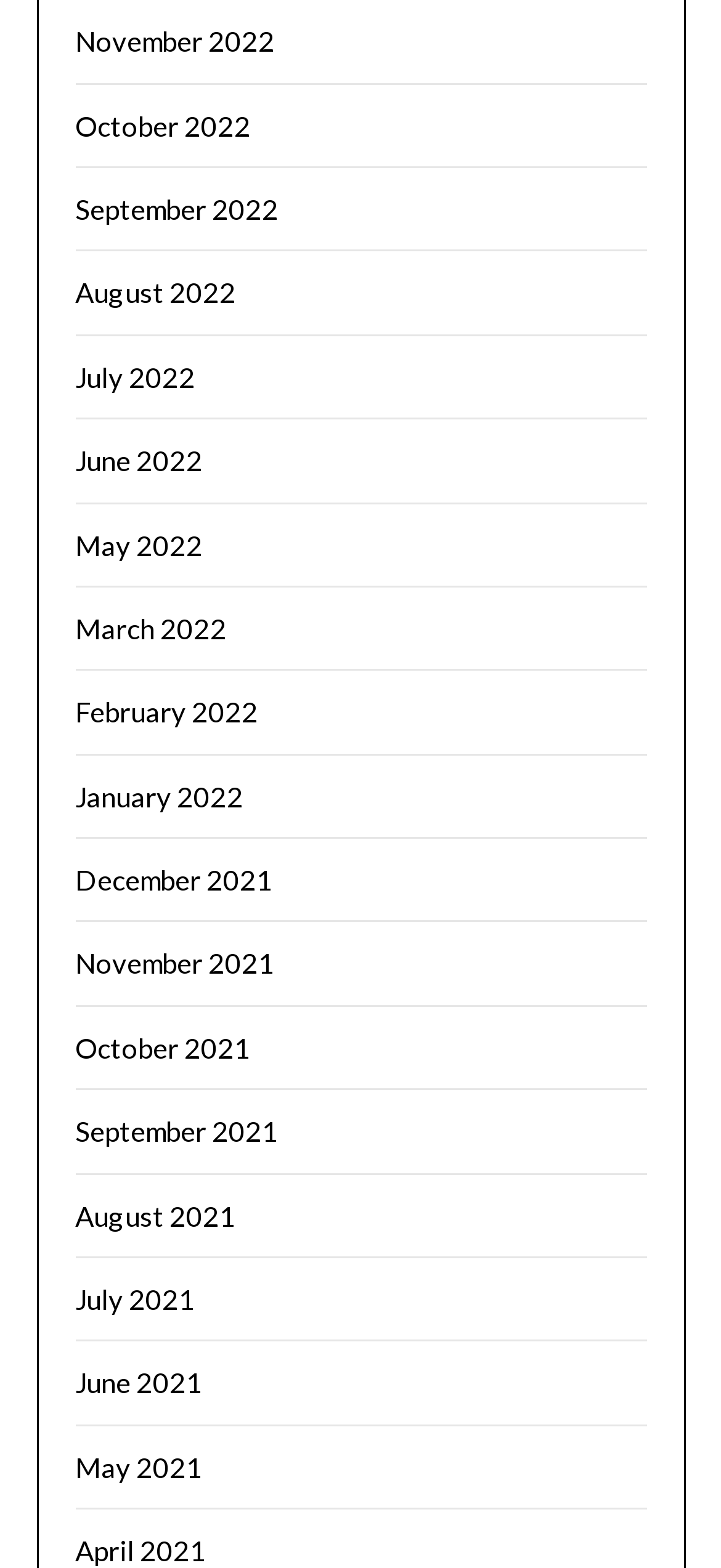Use a single word or phrase to answer this question: 
What is the format of the link text?

Month Year